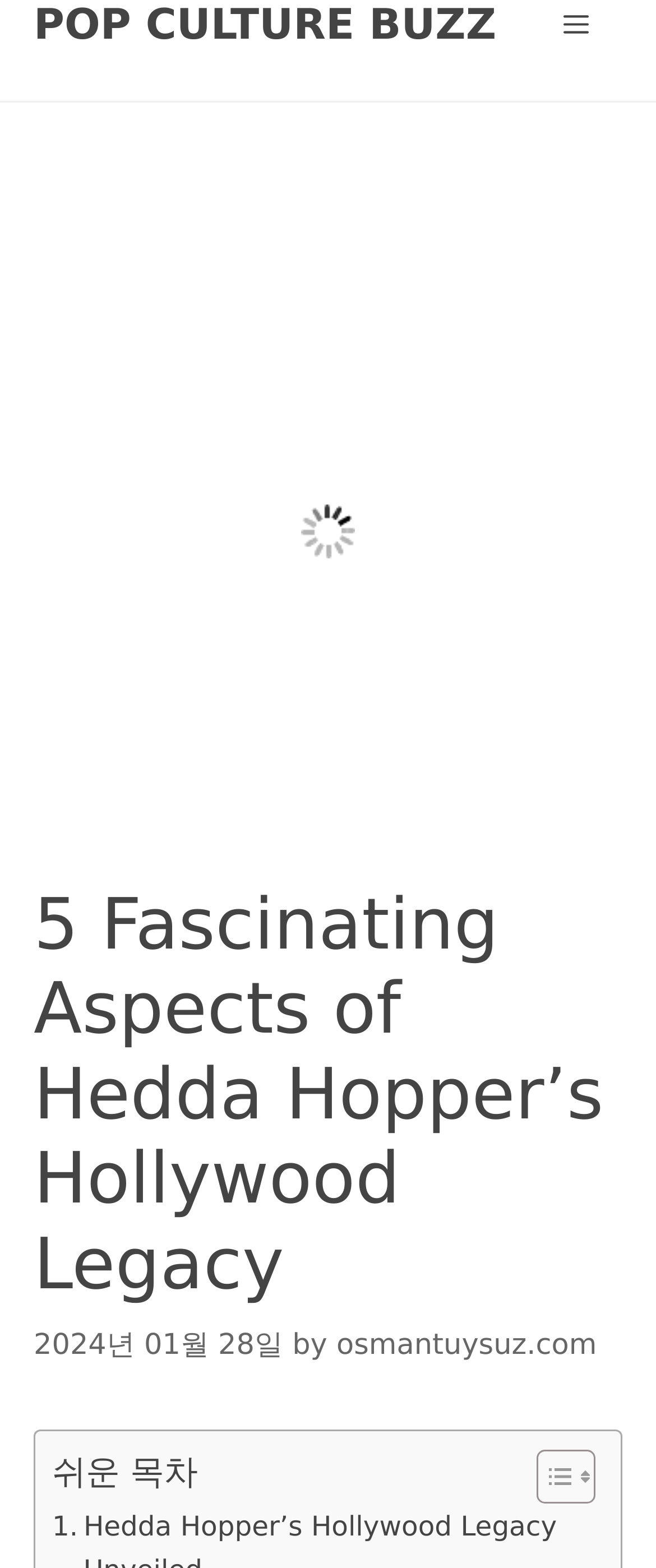Please provide a short answer using a single word or phrase for the question:
Is the table of content expanded?

No